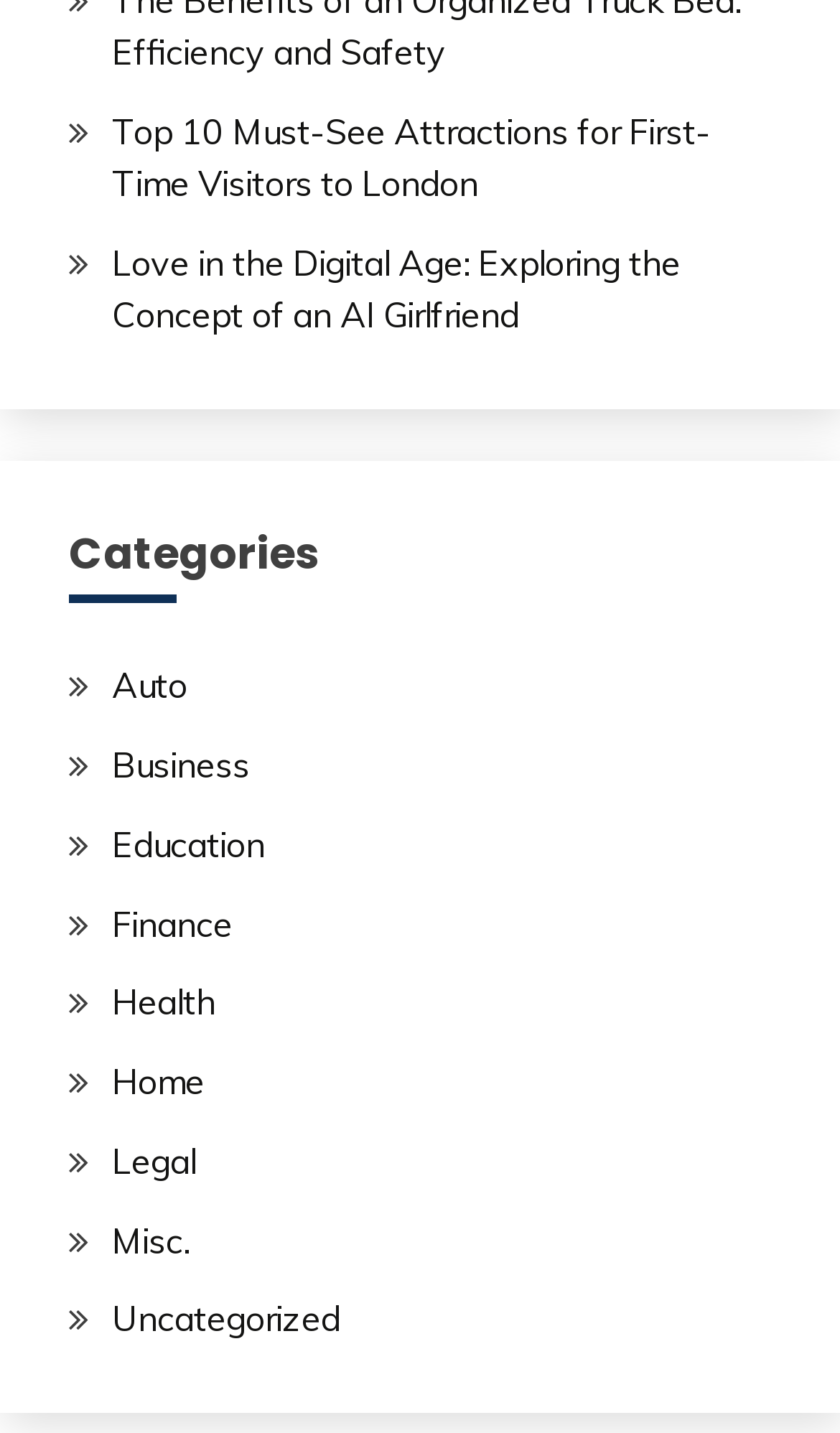Are there any health-related links on the webpage?
Look at the image and provide a detailed response to the question.

I found a link element with the text 'Health' which suggests that there are health-related links on the webpage.